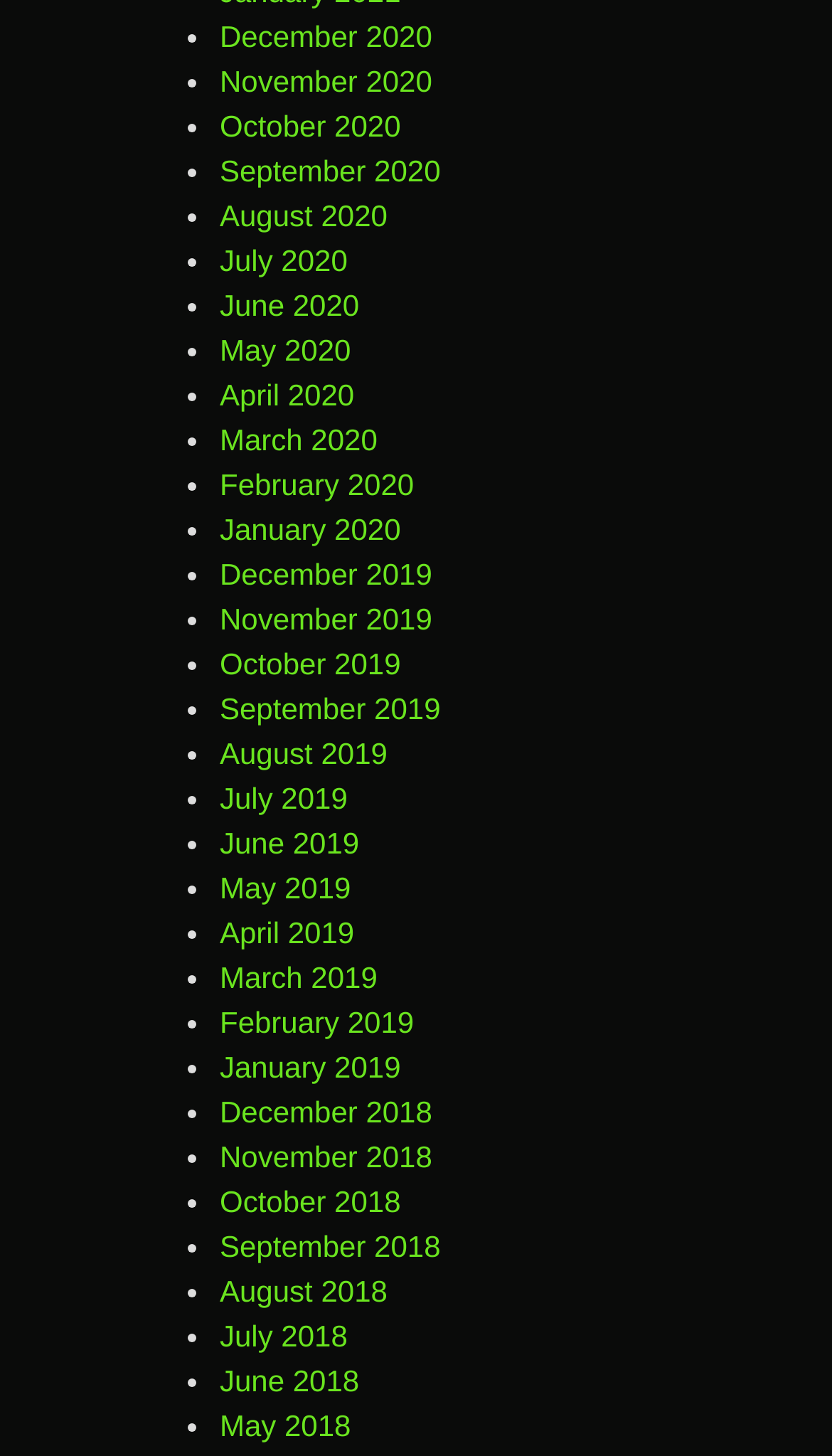Identify the bounding box coordinates of the section to be clicked to complete the task described by the following instruction: "View November 2019". The coordinates should be four float numbers between 0 and 1, formatted as [left, top, right, bottom].

[0.264, 0.413, 0.52, 0.437]